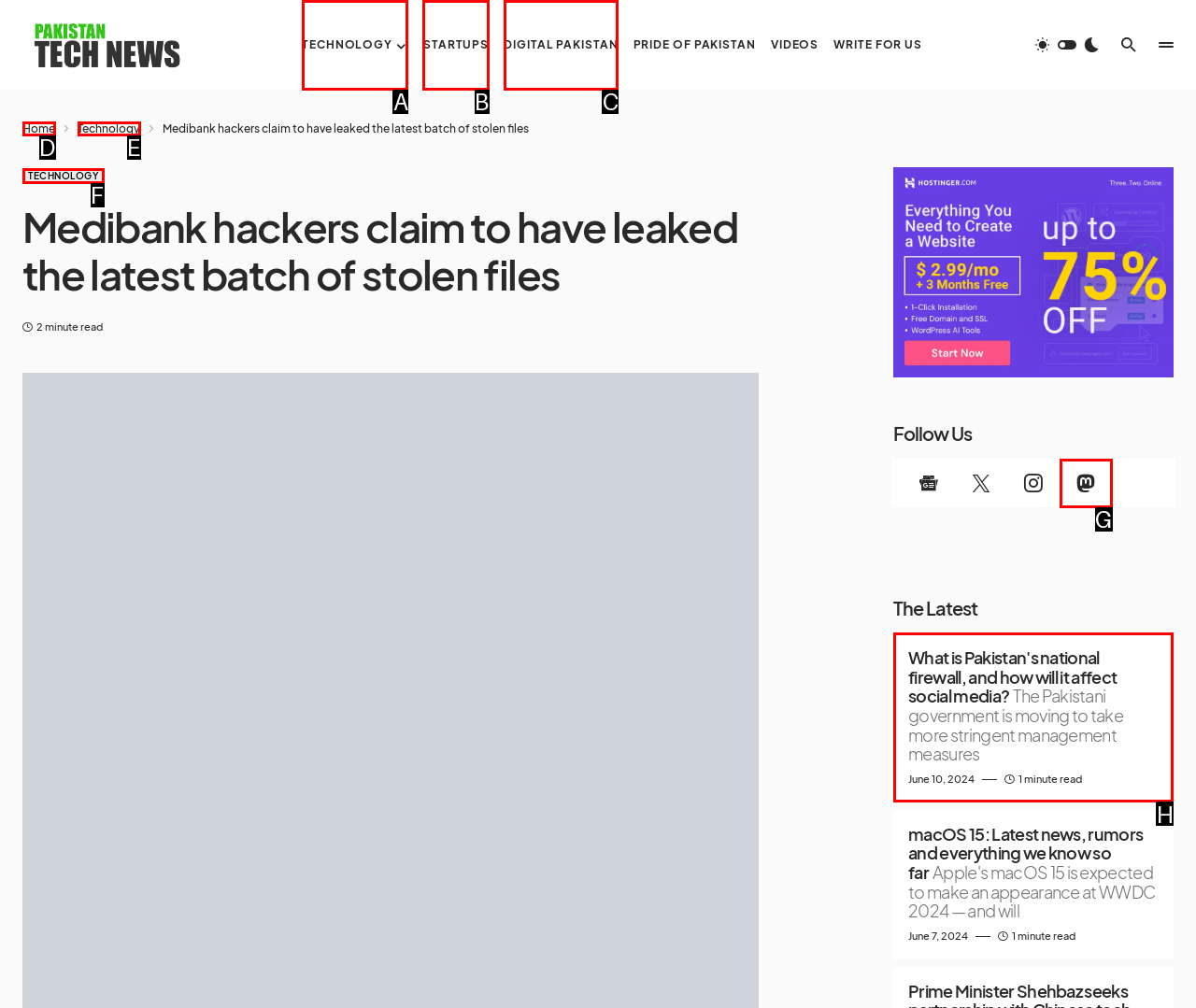Select the appropriate letter to fulfill the given instruction: View the What is Pakistan's national firewall, and how will it affect social media? article
Provide the letter of the correct option directly.

H